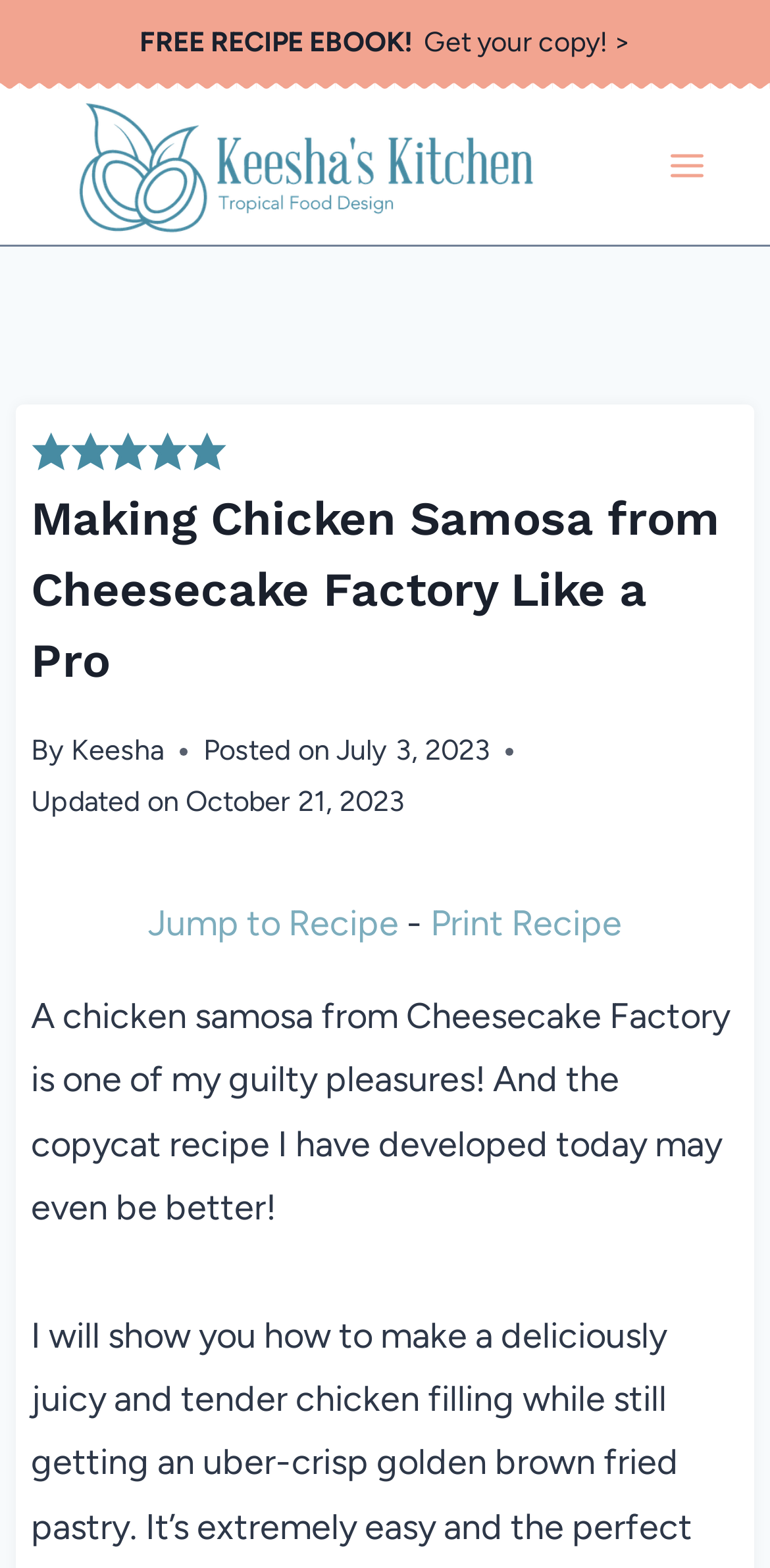Show the bounding box coordinates for the HTML element described as: "blog".

None